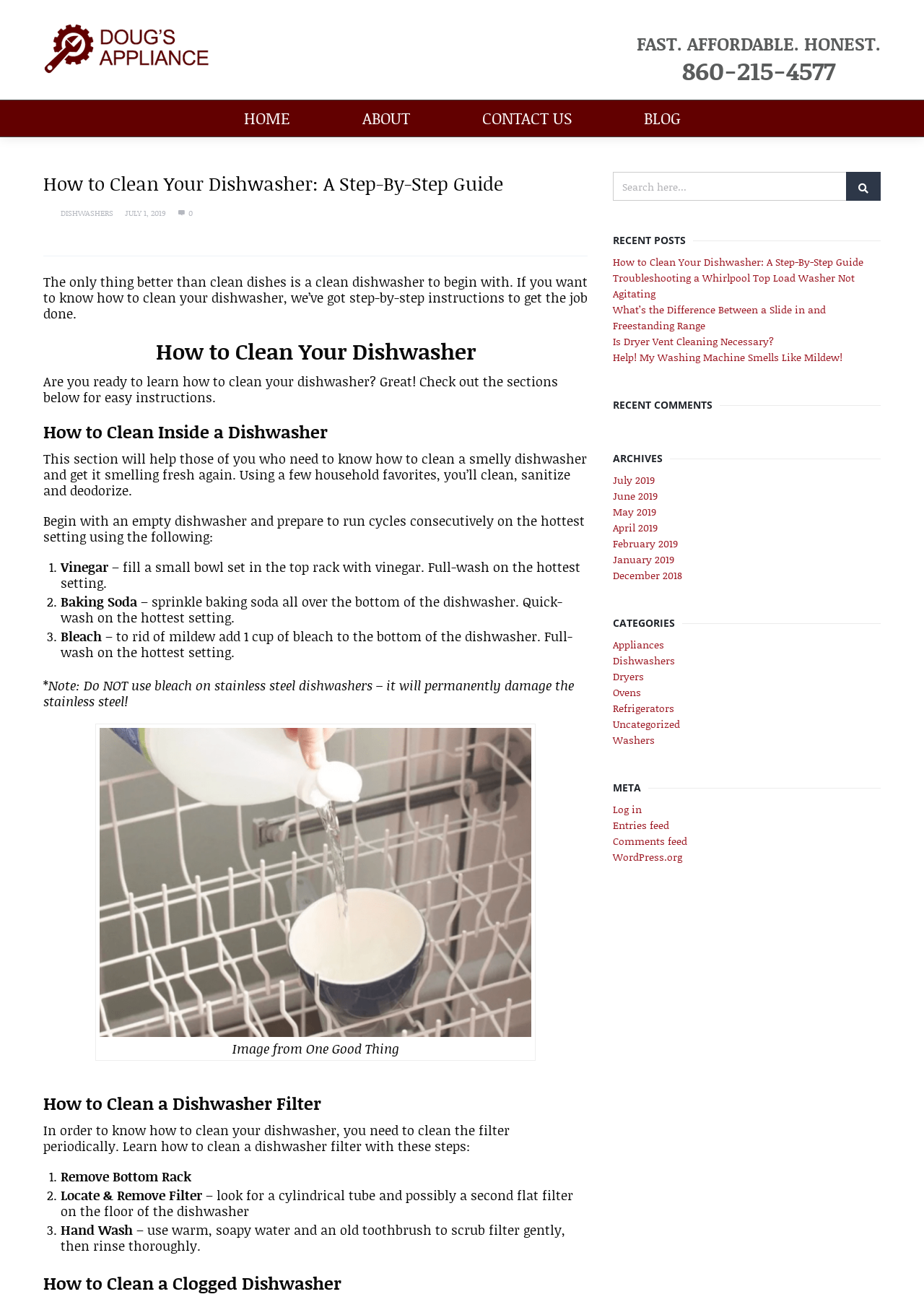What is the phone number of Doug's Appliance Service?
Look at the image and respond to the question as thoroughly as possible.

I found the phone number by looking at the top section of the webpage, where the company's contact information is displayed.